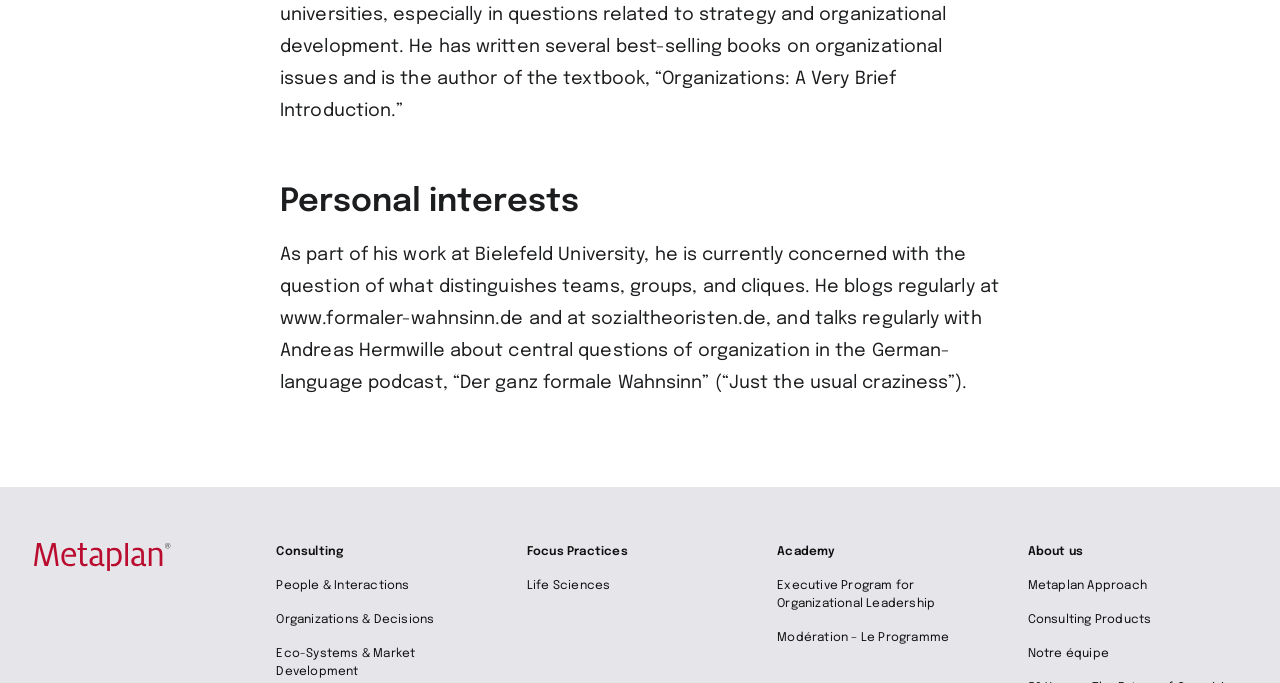Reply to the question with a brief word or phrase: What is the name of the podcast?

Der ganz formale Wahnsinn